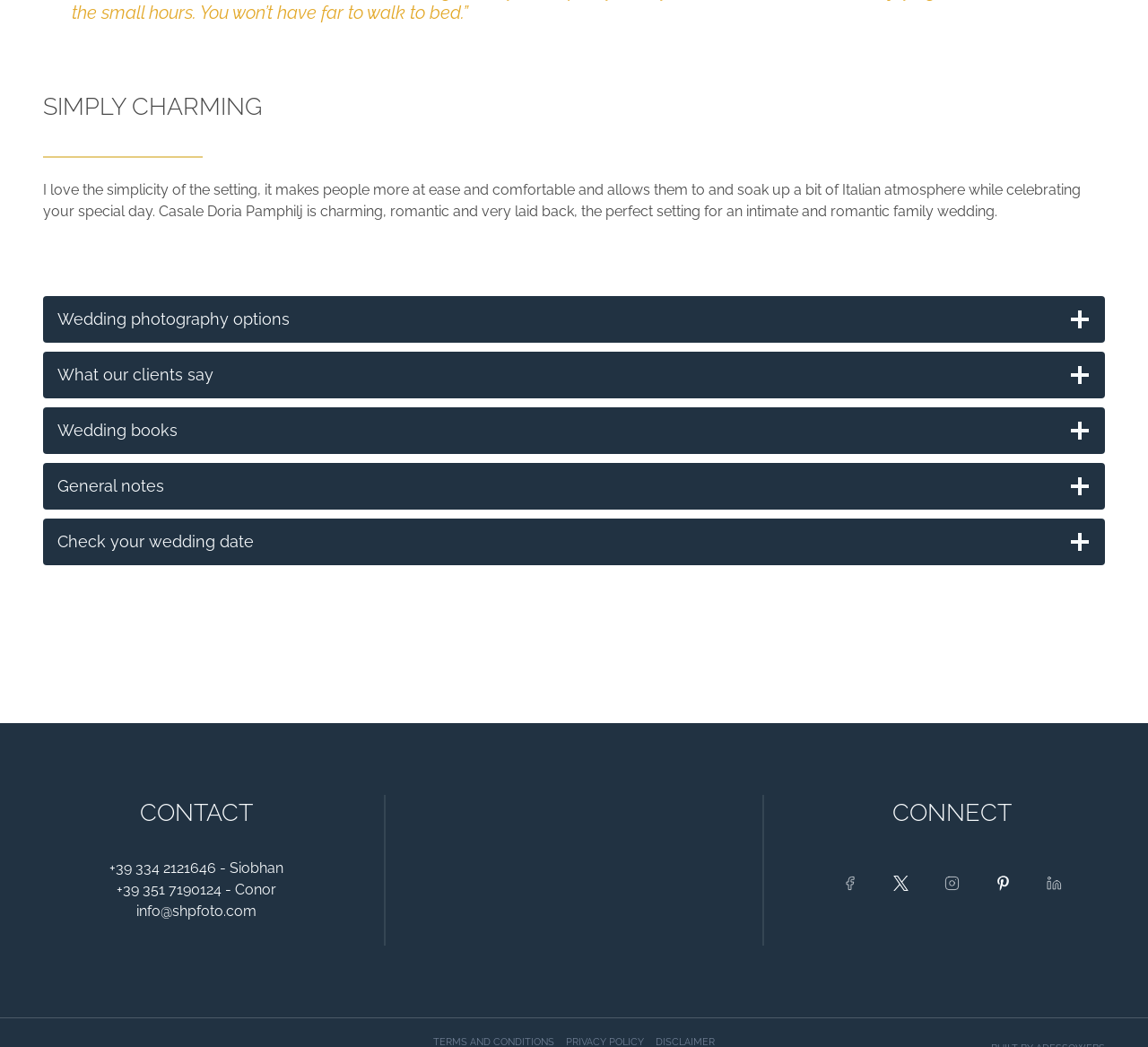Use a single word or phrase to answer the following:
What is the email address listed on the webpage?

info@shpfoto.com